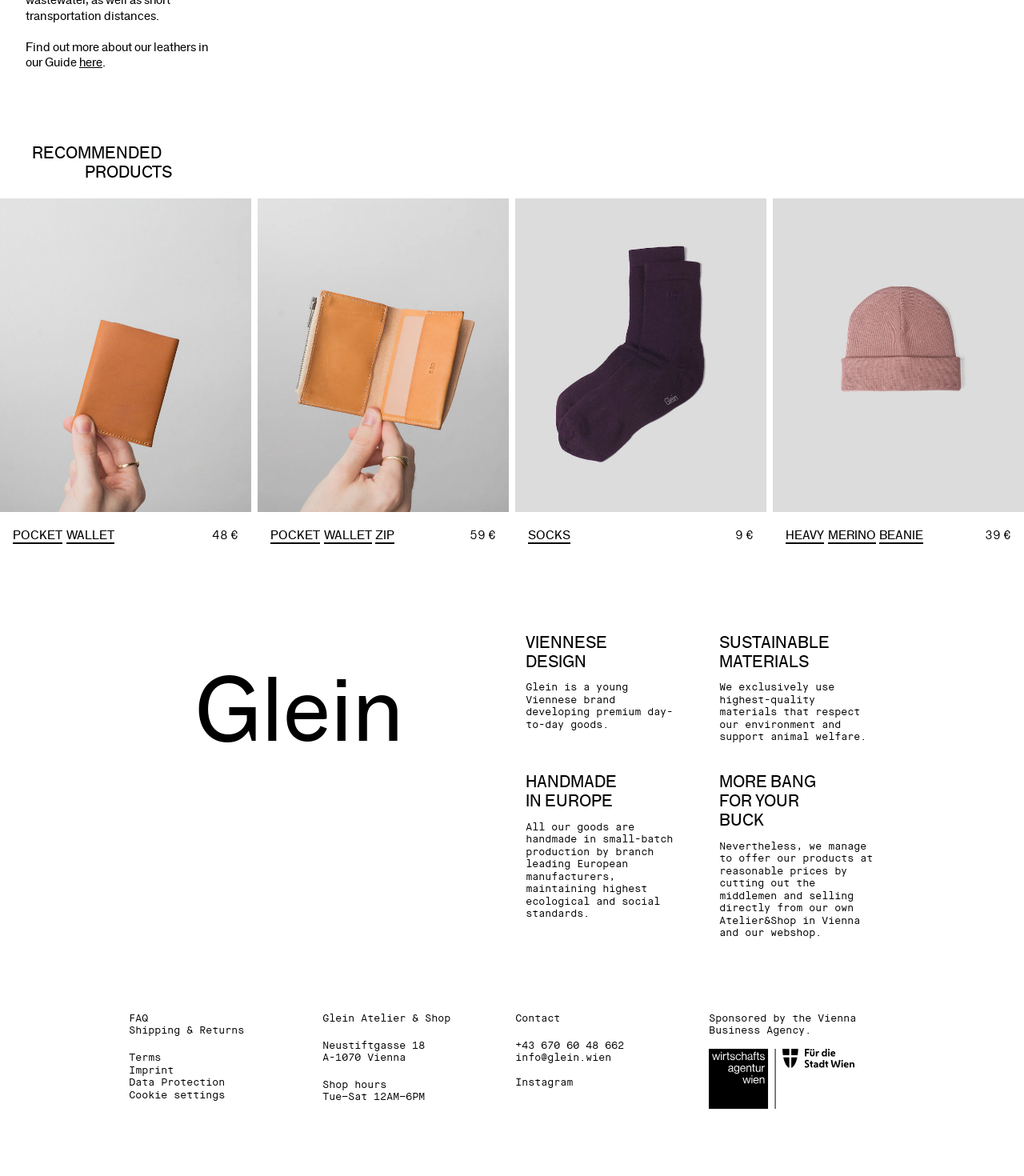Carefully examine the image and provide an in-depth answer to the question: What is the production location of Glein's goods?

I found the answer by looking at the section with the heading 'HANDMADE IN EUROPE' and reading the StaticText element that describes the production location of Glein's goods.